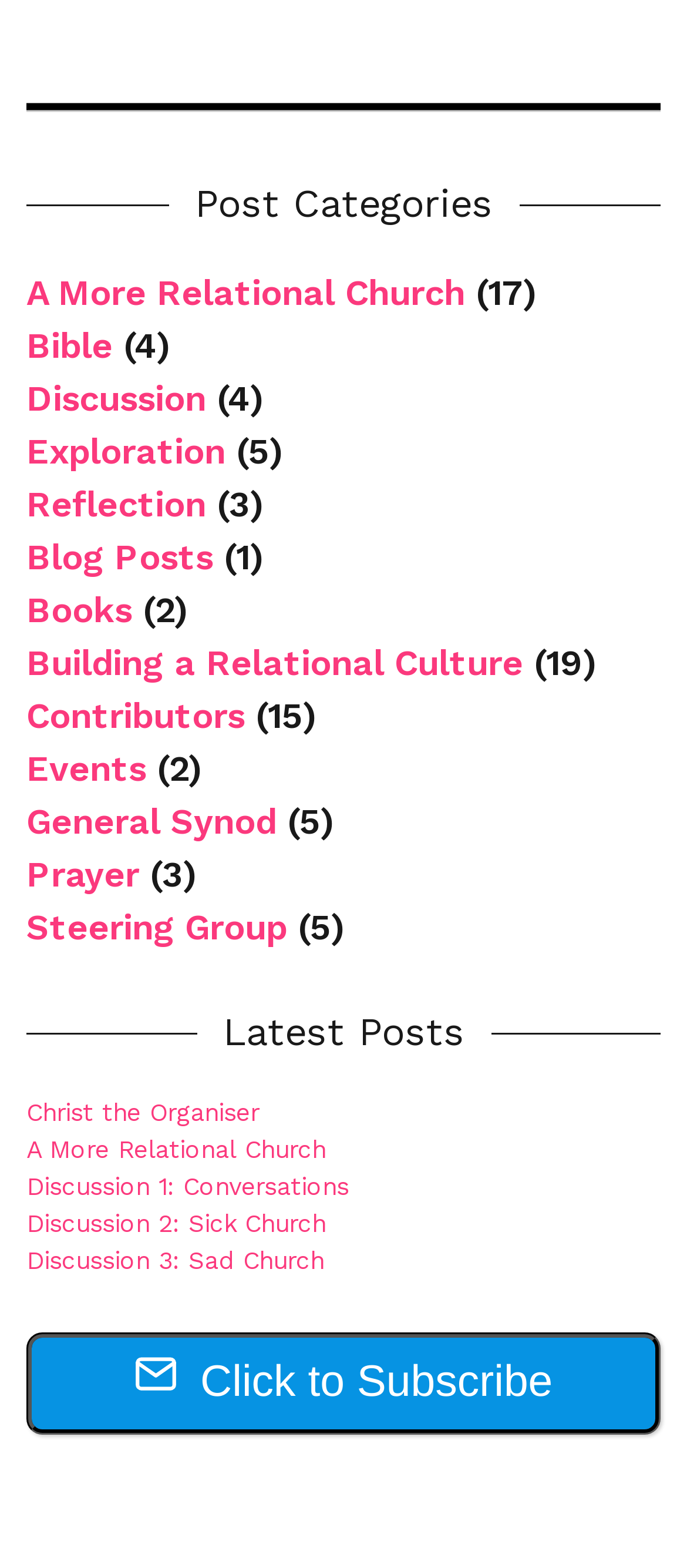What is the title of the first section? Based on the screenshot, please respond with a single word or phrase.

Post Categories